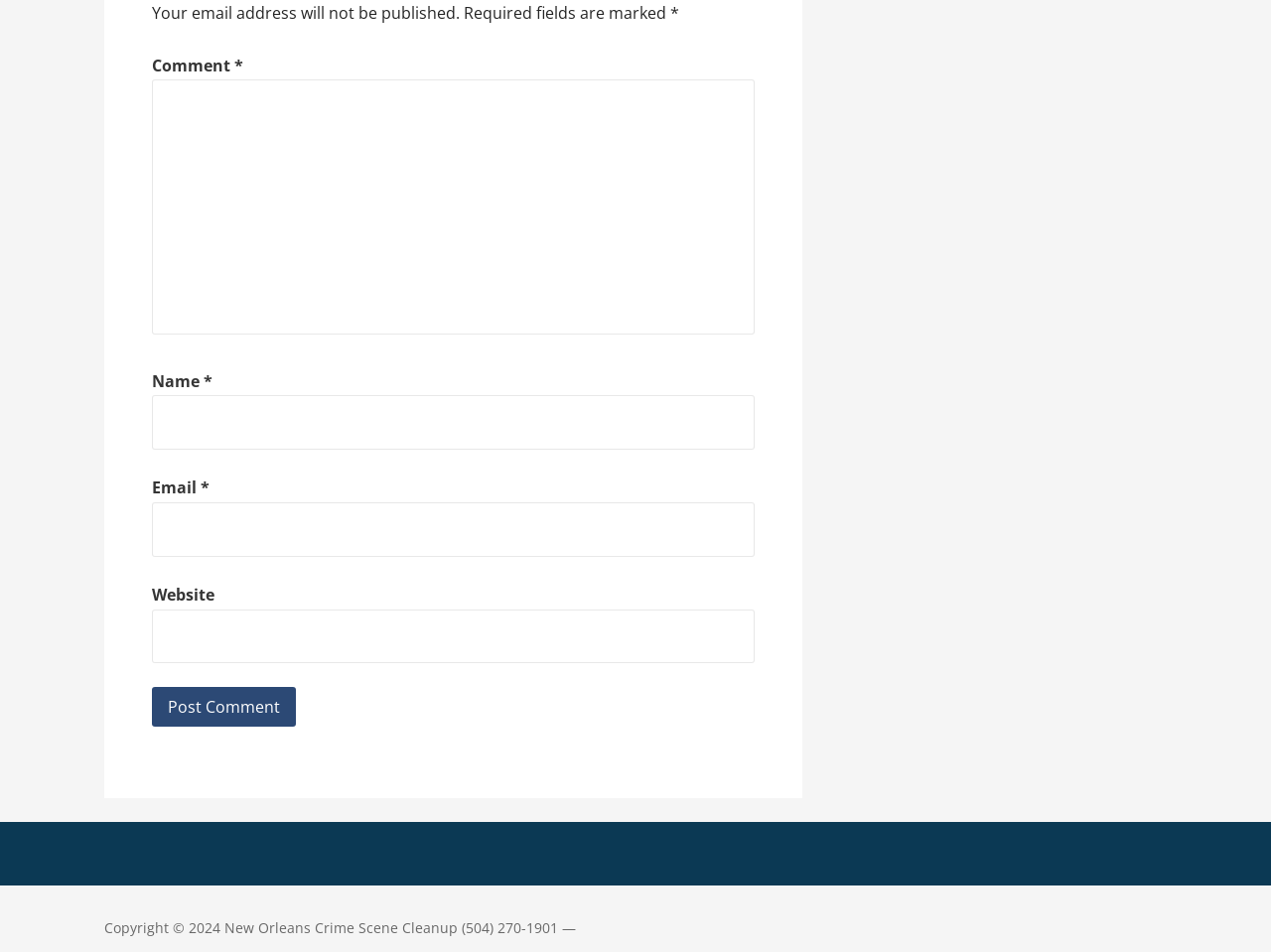What is the note below the email field?
Look at the image and respond with a one-word or short-phrase answer.

Email address will not be published